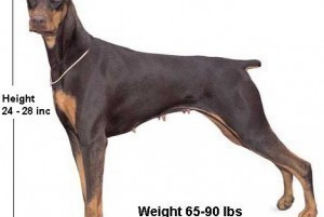Write a descriptive caption for the image, covering all notable aspects.

The image features a Doberman, a well-known dog breed characterized by its sleek, muscular build and distinctive black and tan coloration. The dog is shown in a standing position, exhibiting its strong and athletic physique. Accompanying the image are measurements detailing the typical size of a Doberman: a height range of 24 to 28 inches and a weight range of 65 to 90 pounds. These specifications highlight the breed's robust stature and encourage potential owners to understand the physical requirements and characteristics of Dobermans.